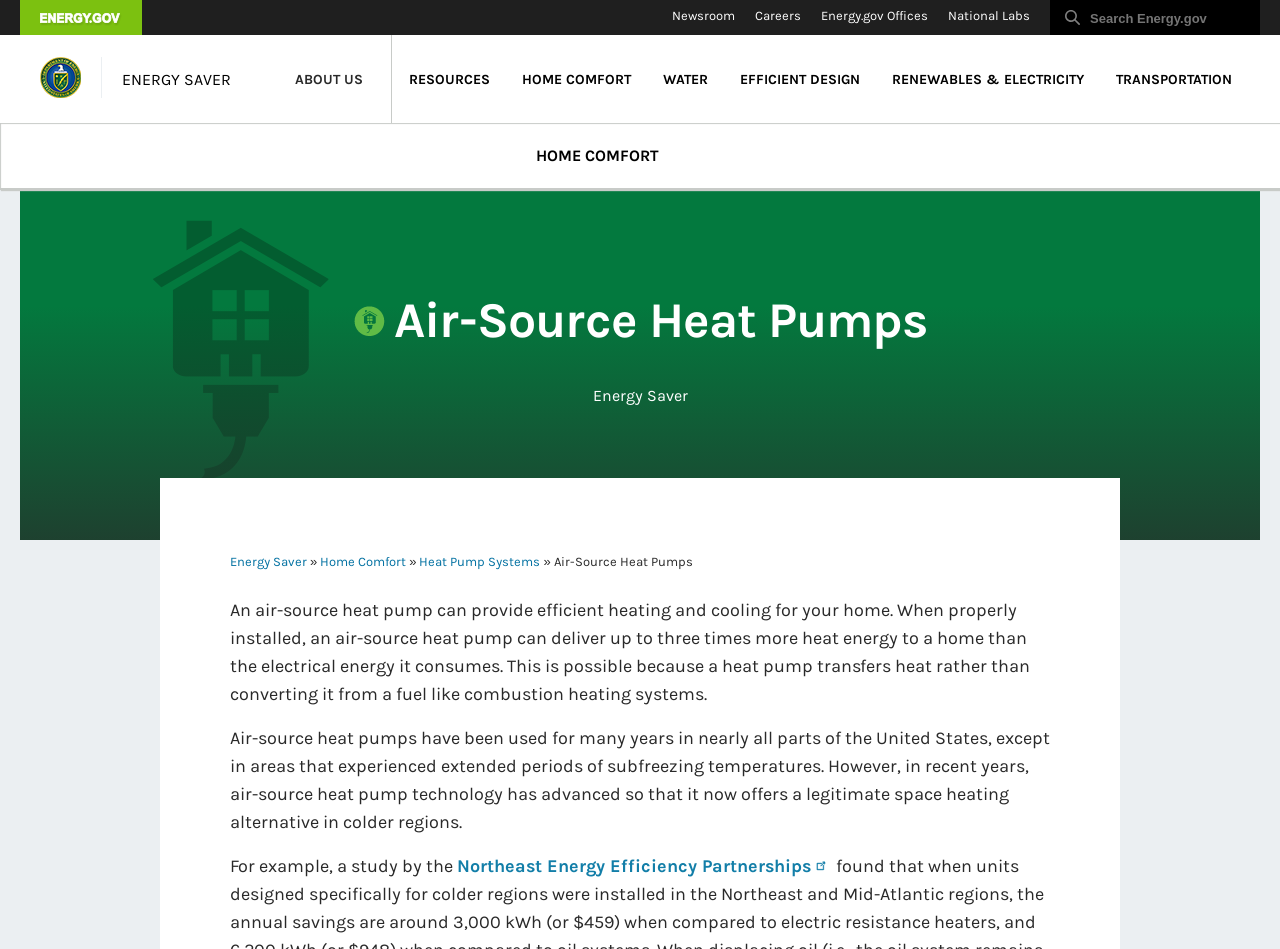Extract the heading text from the webpage.

Air-Source Heat Pumps